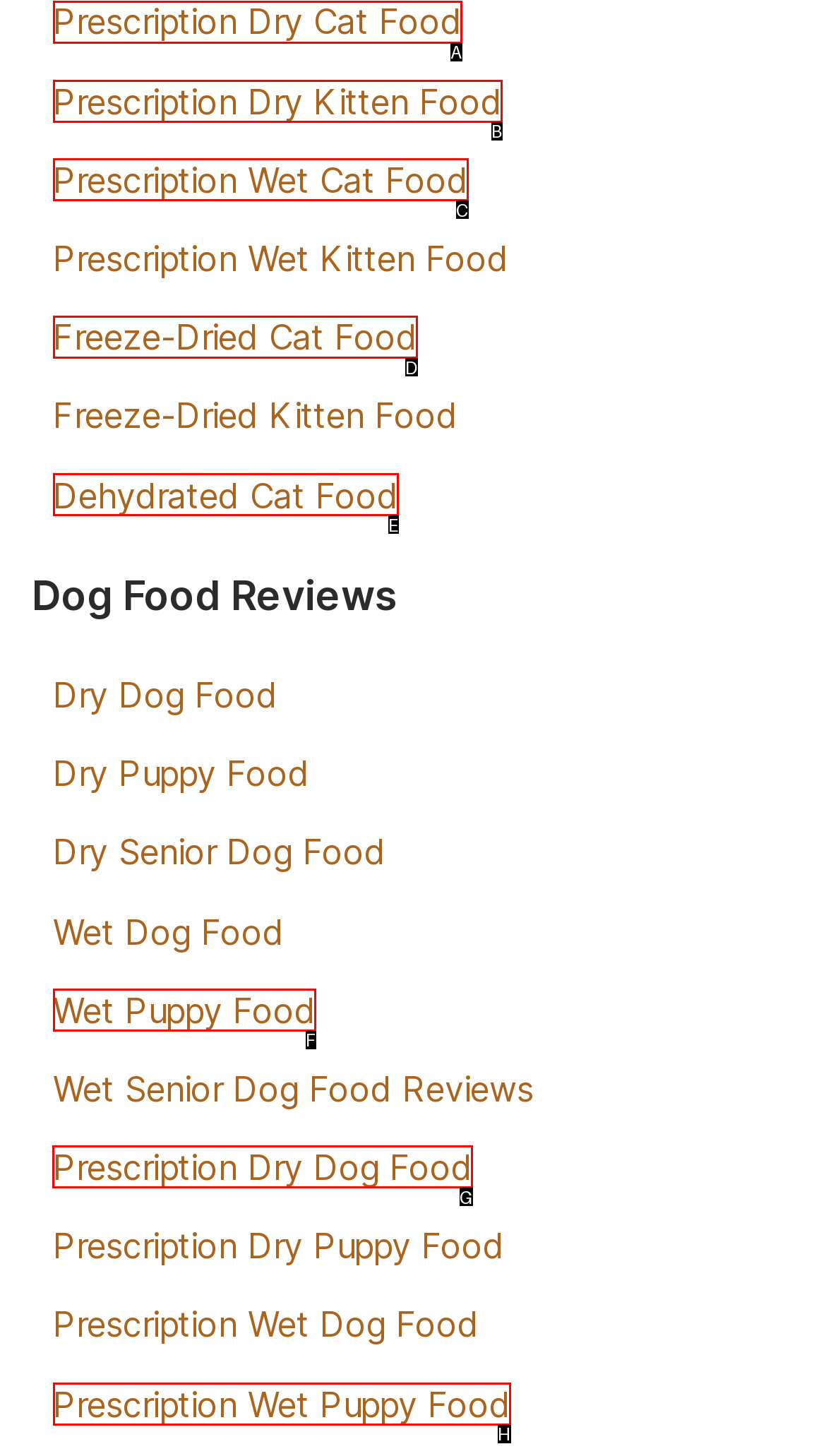Identify the letter of the UI element you should interact with to perform the task: Explore Prescription Dry Dog Food
Reply with the appropriate letter of the option.

G